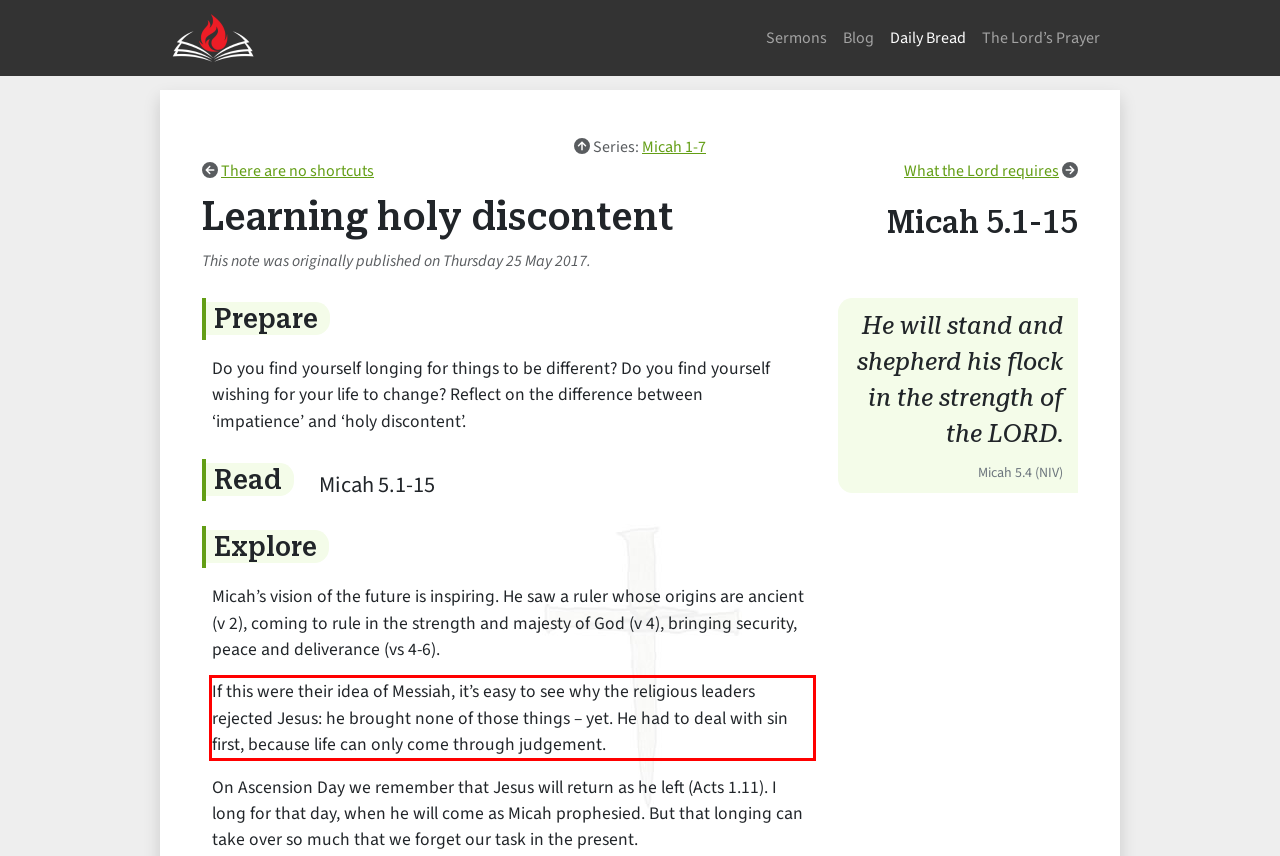Using the provided webpage screenshot, identify and read the text within the red rectangle bounding box.

If this were their idea of Messiah, it’s easy to see why the religious leaders rejected Jesus: he brought none of those things – yet. He had to deal with sin first, because life can only come through judgement.